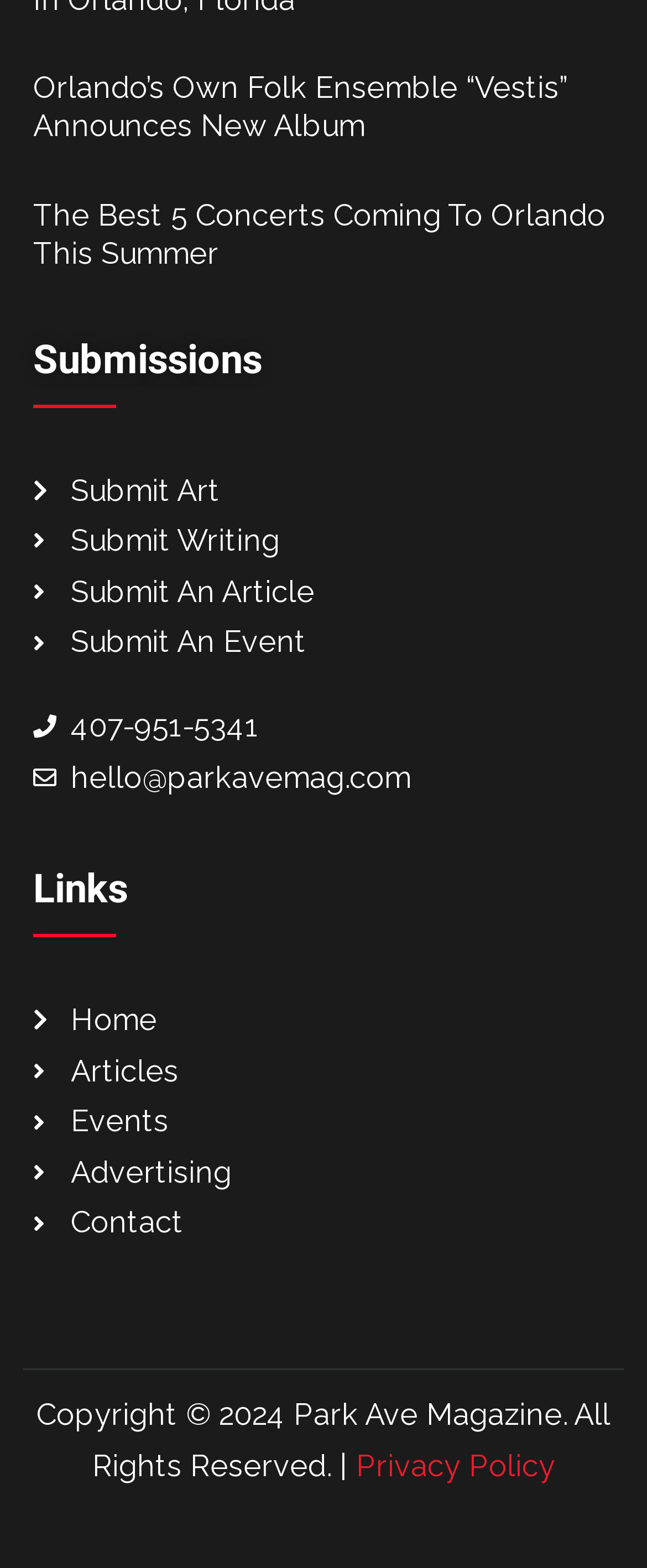Provide the bounding box coordinates of the section that needs to be clicked to accomplish the following instruction: "Toggle navigation."

None